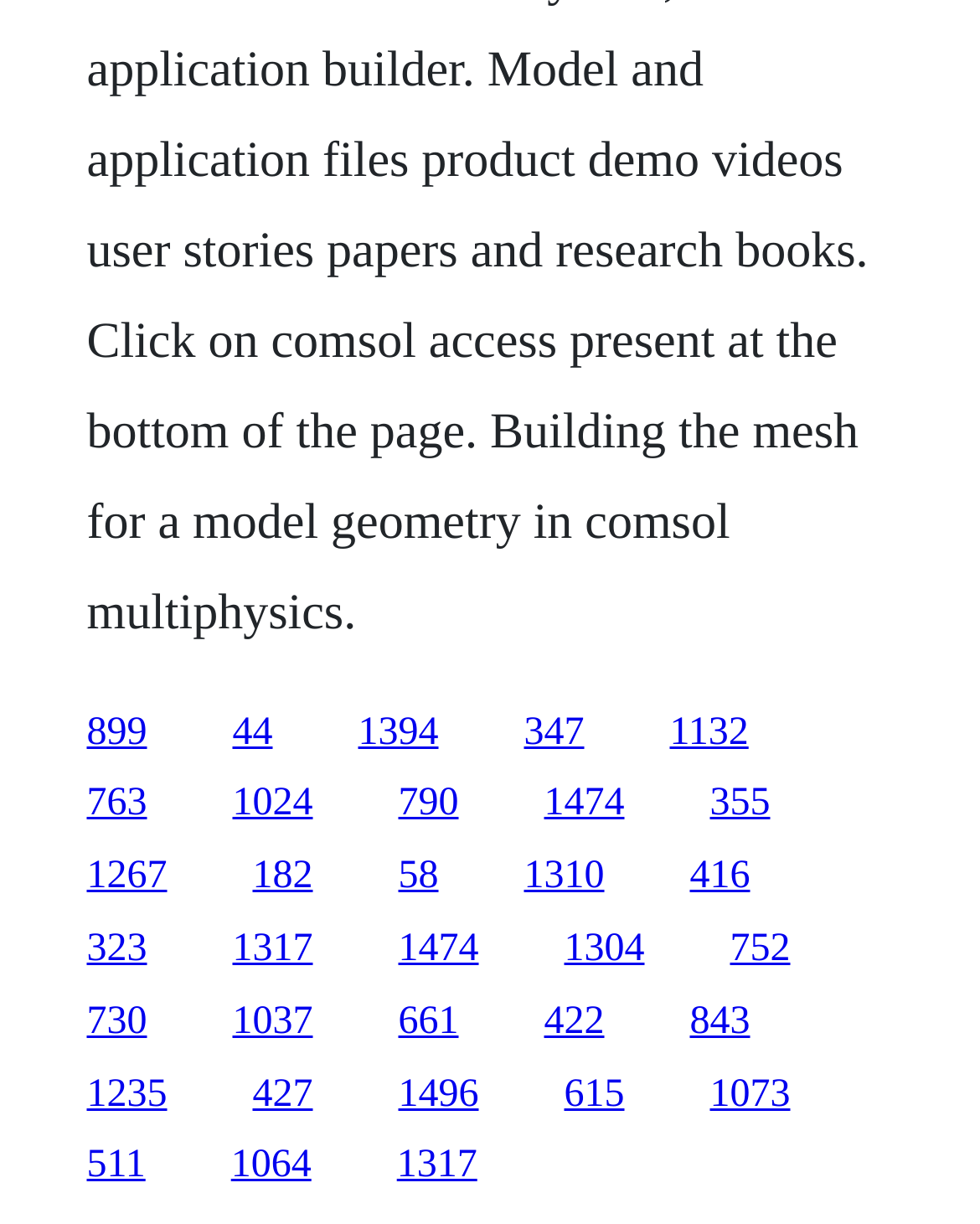Please find the bounding box coordinates of the element that must be clicked to perform the given instruction: "go to the tenth link". The coordinates should be four float numbers from 0 to 1, i.e., [left, top, right, bottom].

[0.555, 0.639, 0.637, 0.674]